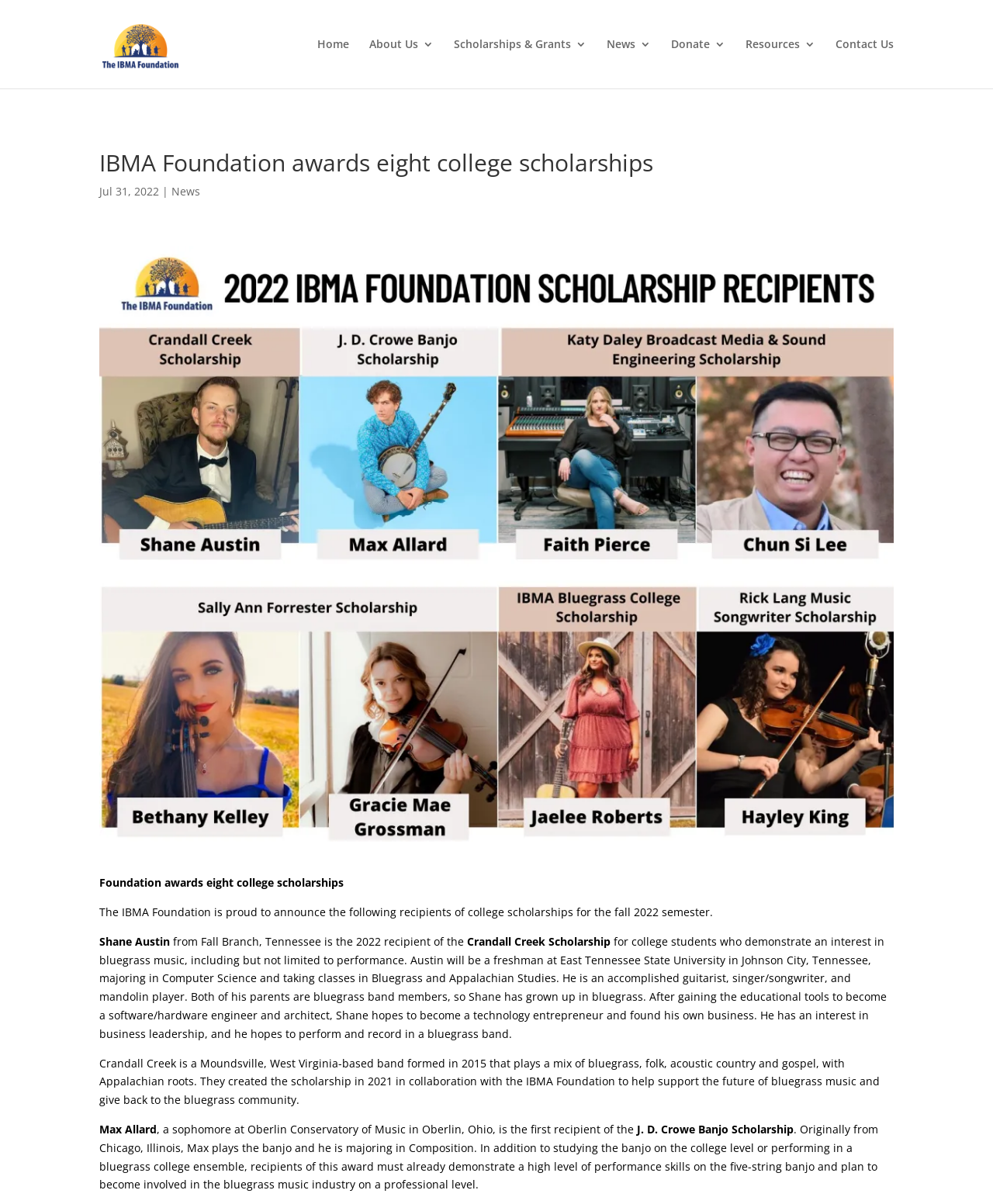Pinpoint the bounding box coordinates of the area that must be clicked to complete this instruction: "Click the Scholarships & Grants link".

[0.457, 0.032, 0.591, 0.073]